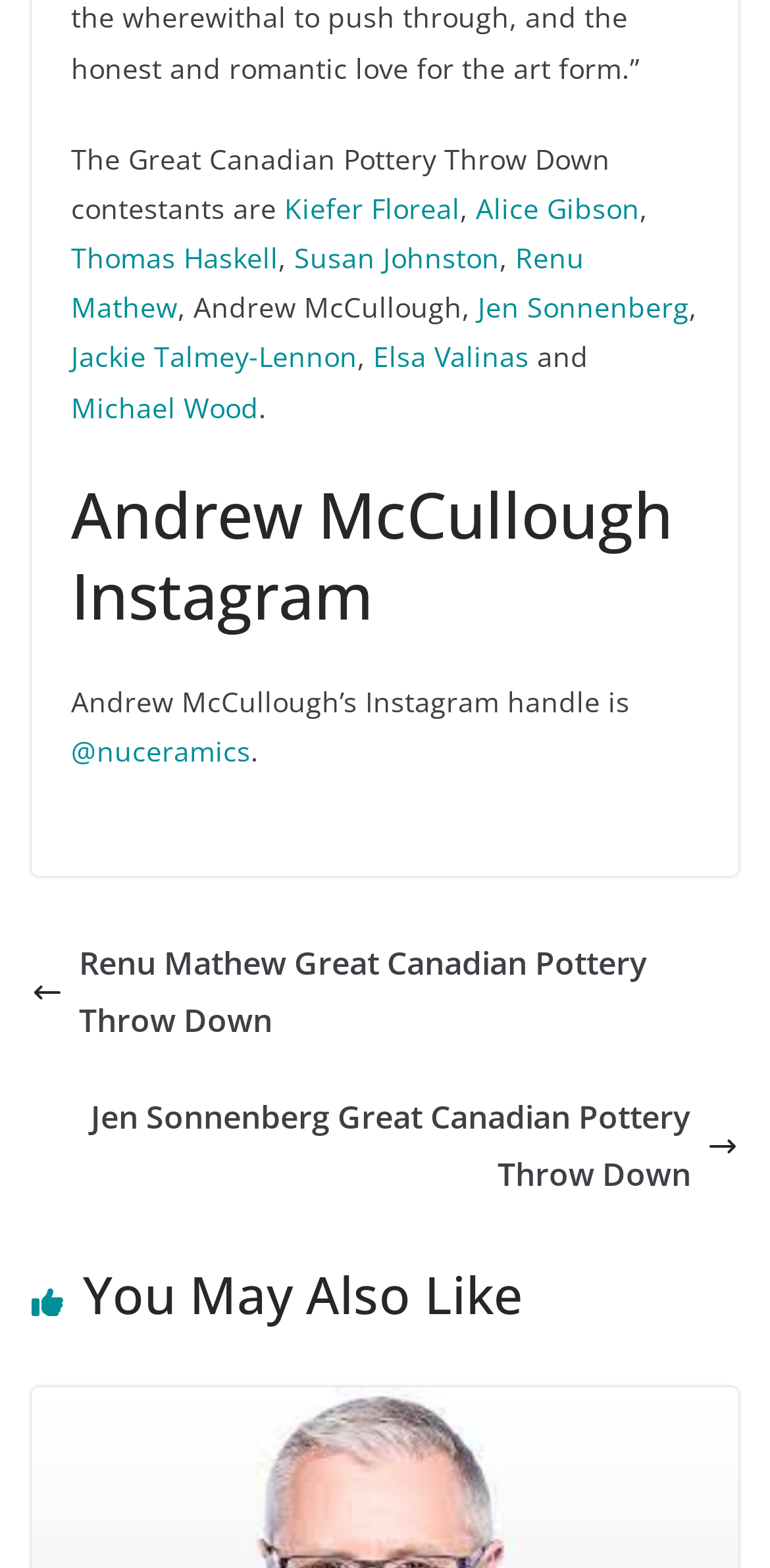How many images are on the page?
Answer the question with just one word or phrase using the image.

2